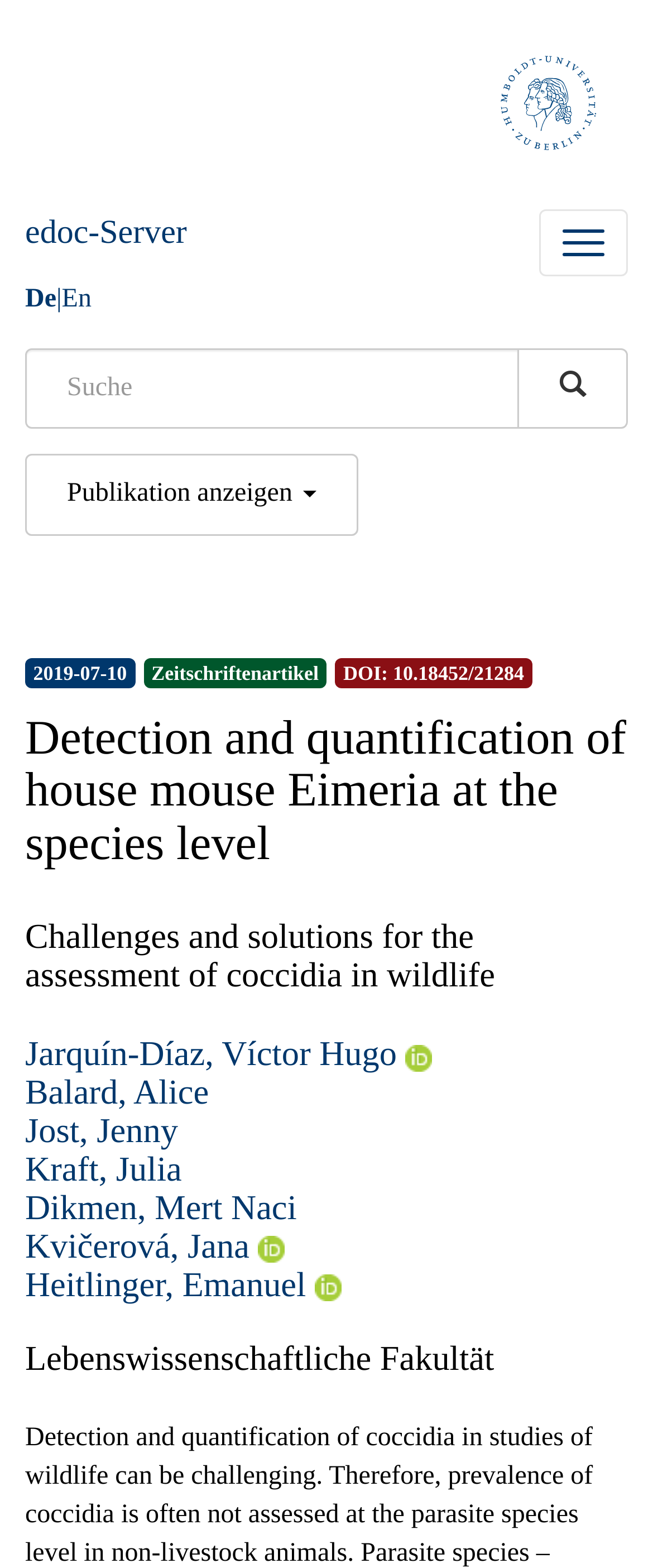Please identify the bounding box coordinates of the element that needs to be clicked to perform the following instruction: "View publication details".

[0.038, 0.289, 0.548, 0.342]